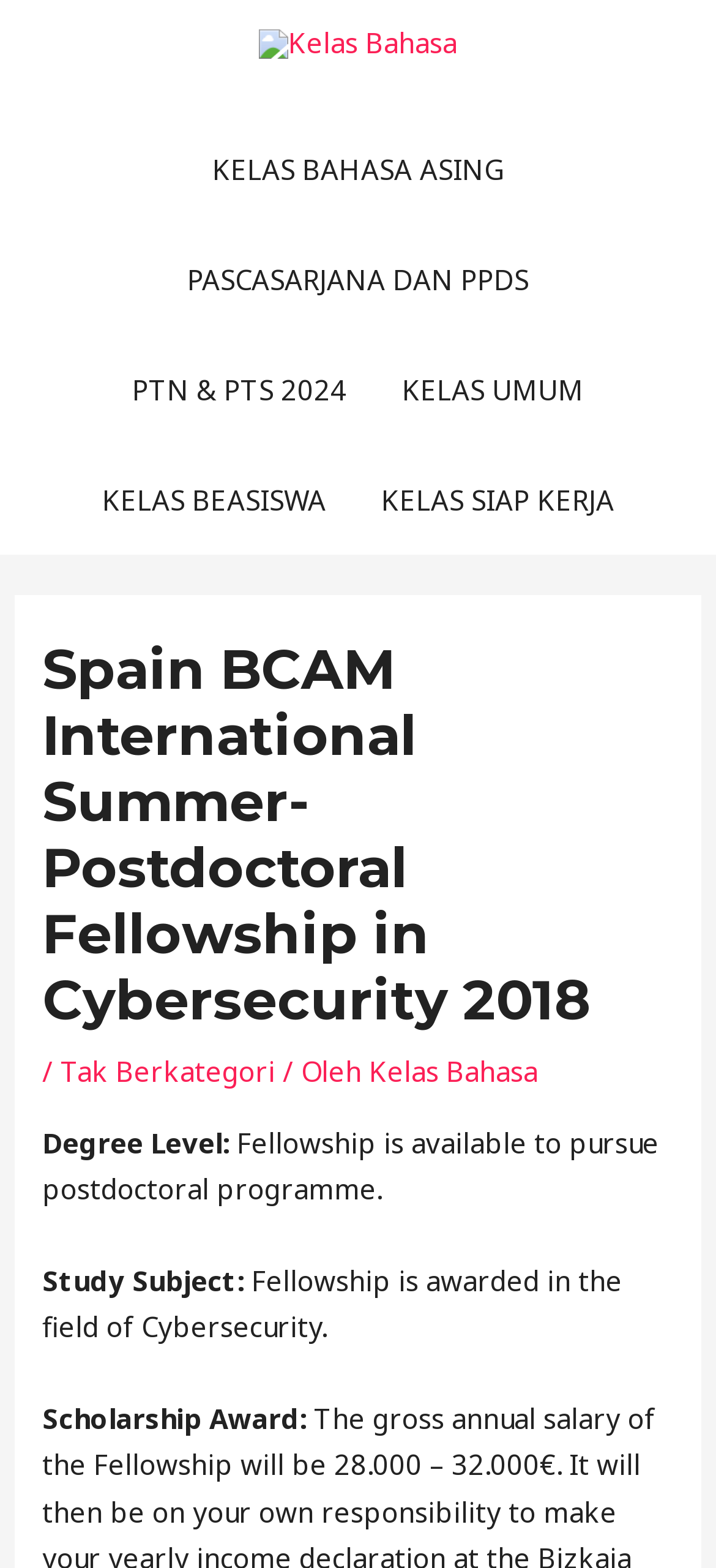Identify the bounding box coordinates of the specific part of the webpage to click to complete this instruction: "Click the link to Tak Berkategori".

[0.085, 0.671, 0.385, 0.695]